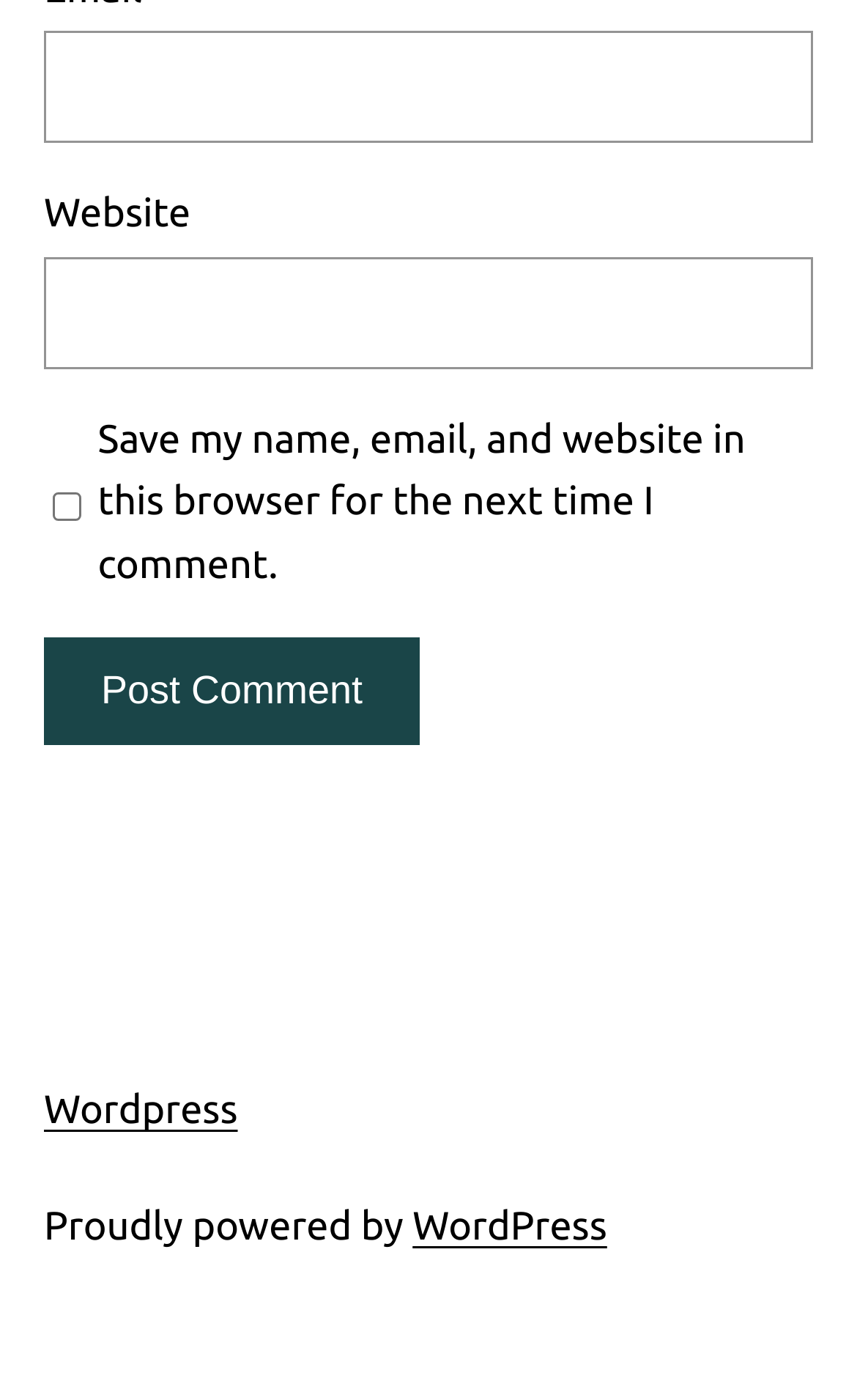What is the purpose of the checkbox?
Please respond to the question with as much detail as possible.

The checkbox is located below the 'Website' textbox and is labeled 'Save my name, email, and website in this browser for the next time I comment.' This suggests that its purpose is to save the user's comment information for future use.